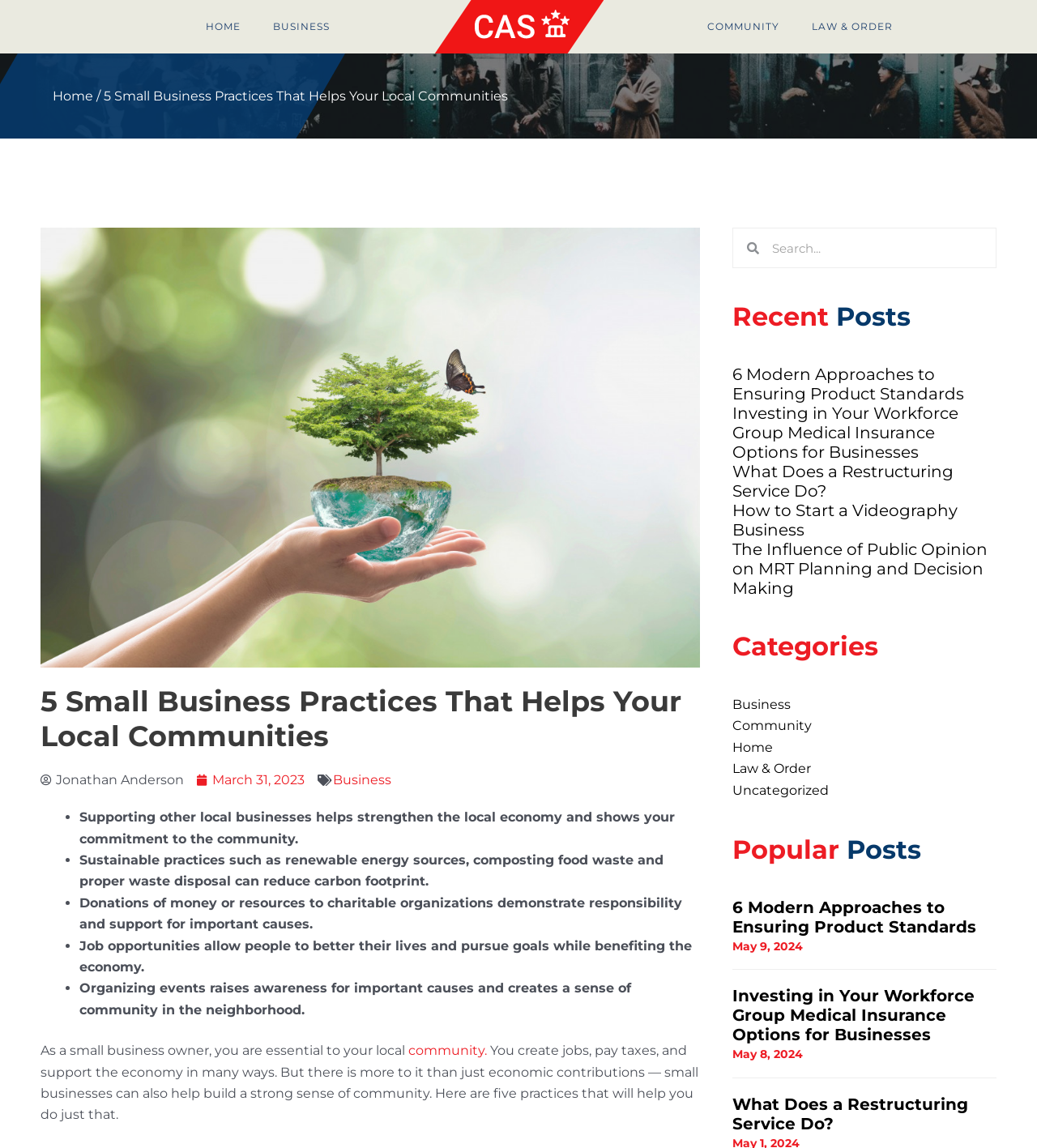Find the bounding box coordinates of the clickable region needed to perform the following instruction: "Read the article about 5 Small Business Practices That Helps Your Local Communities". The coordinates should be provided as four float numbers between 0 and 1, i.e., [left, top, right, bottom].

[0.039, 0.596, 0.675, 0.656]